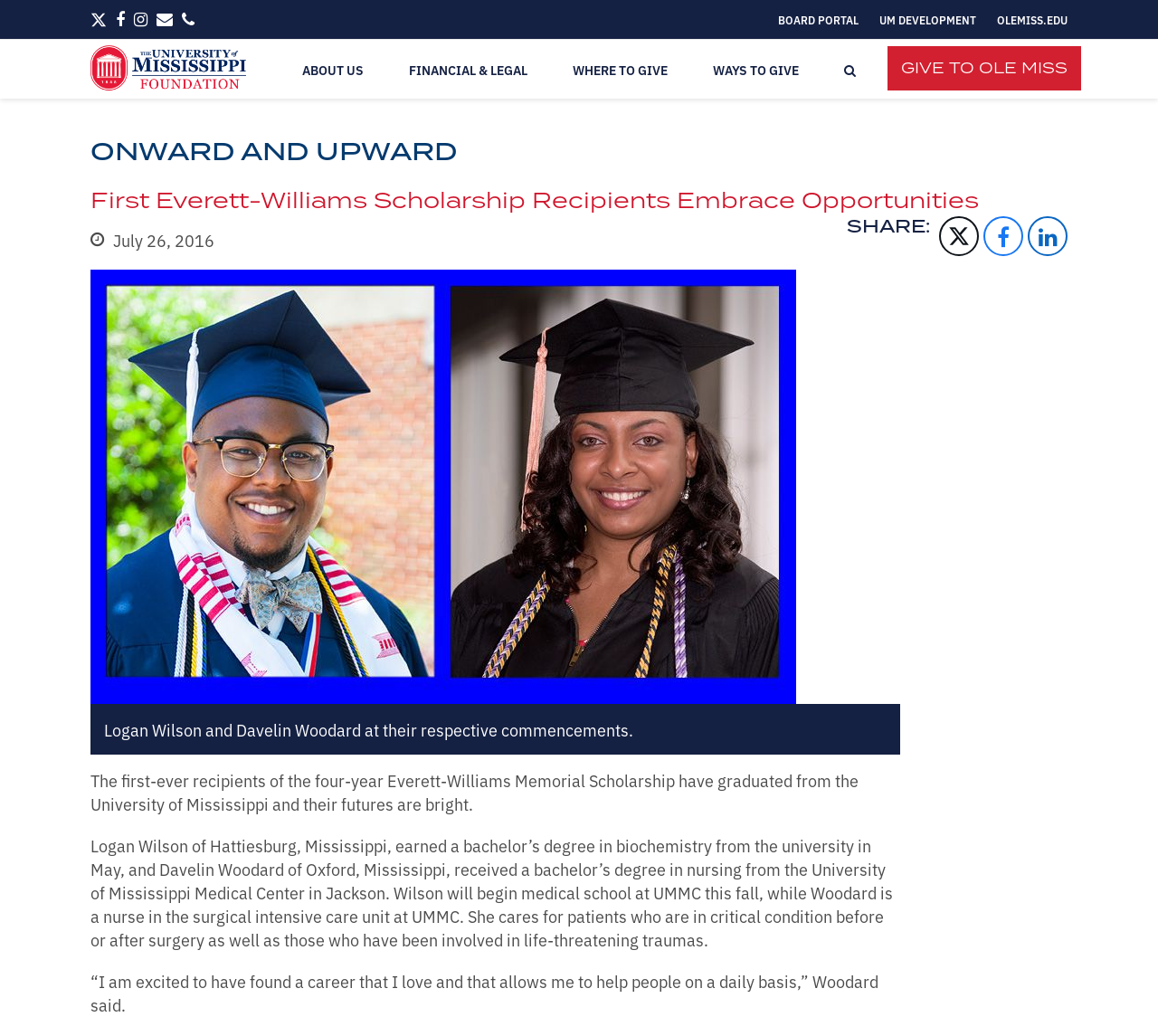Please locate the bounding box coordinates of the element's region that needs to be clicked to follow the instruction: "Click on Twitter". The bounding box coordinates should be provided as four float numbers between 0 and 1, i.e., [left, top, right, bottom].

[0.078, 0.004, 0.092, 0.034]